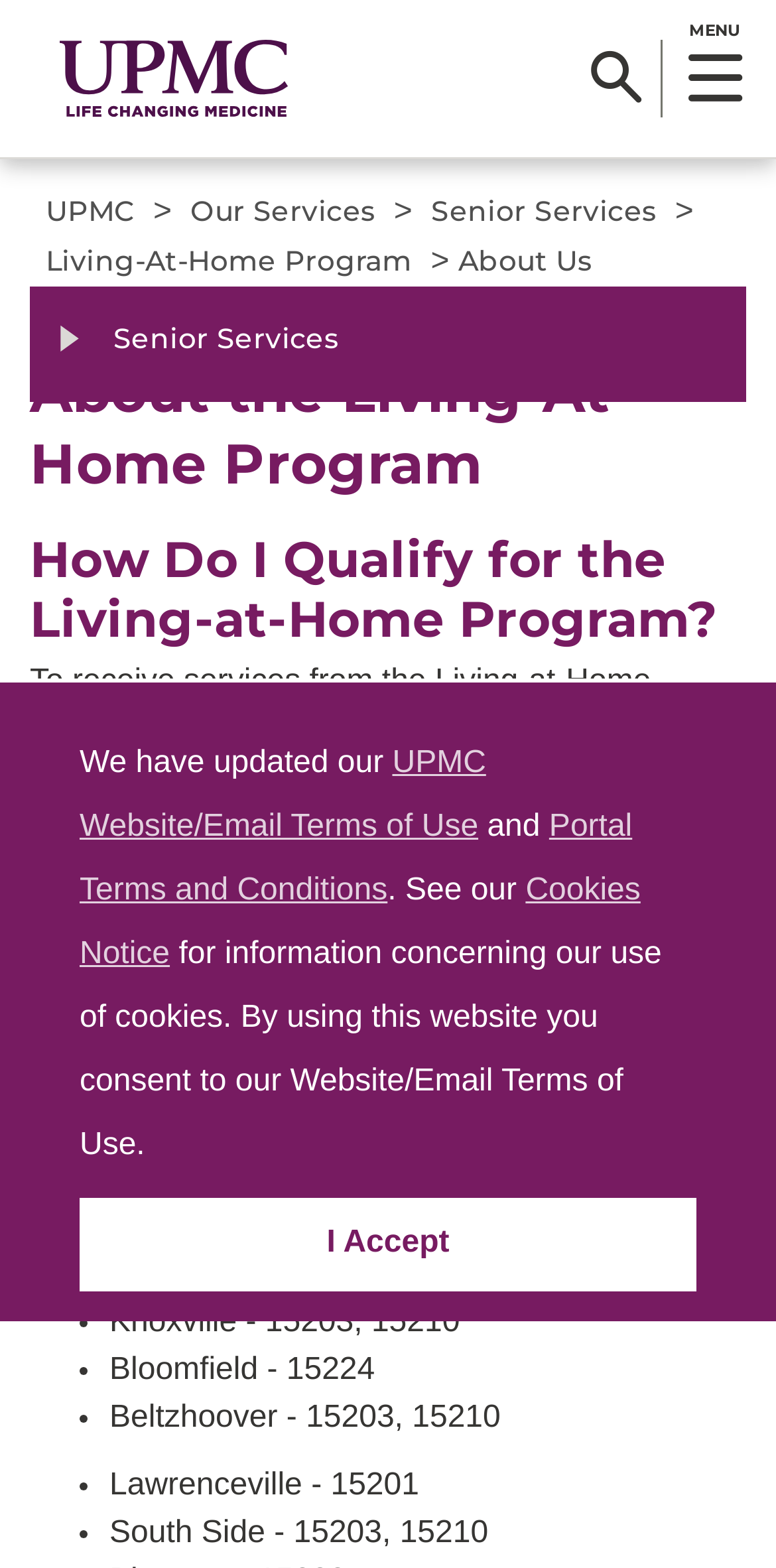What type of navigation is available on the webpage?
Look at the screenshot and respond with one word or a short phrase.

main navigation and secondary navigation